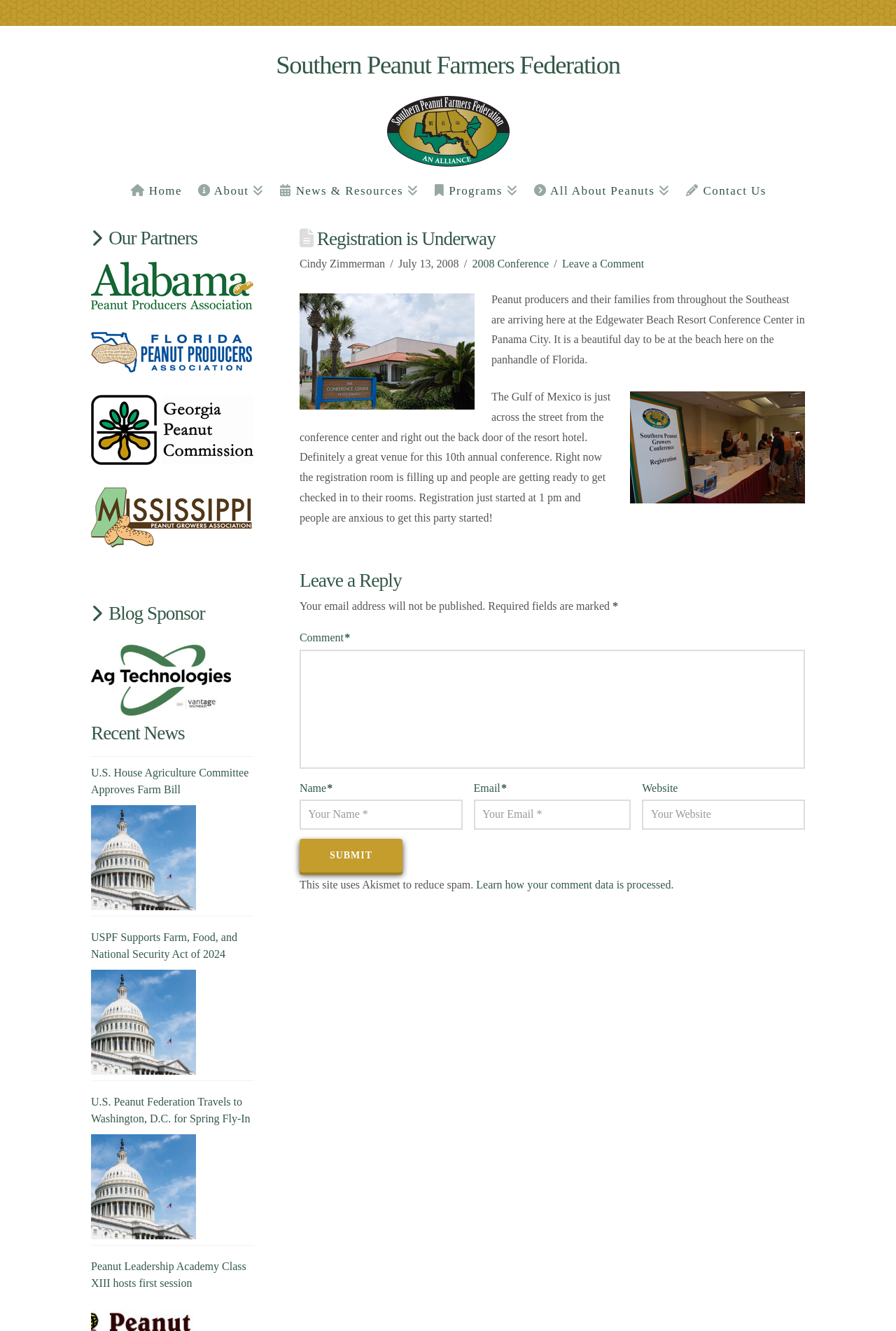Could you provide the bounding box coordinates for the portion of the screen to click to complete this instruction: "Click on the 'Home' link"?

[0.136, 0.125, 0.211, 0.148]